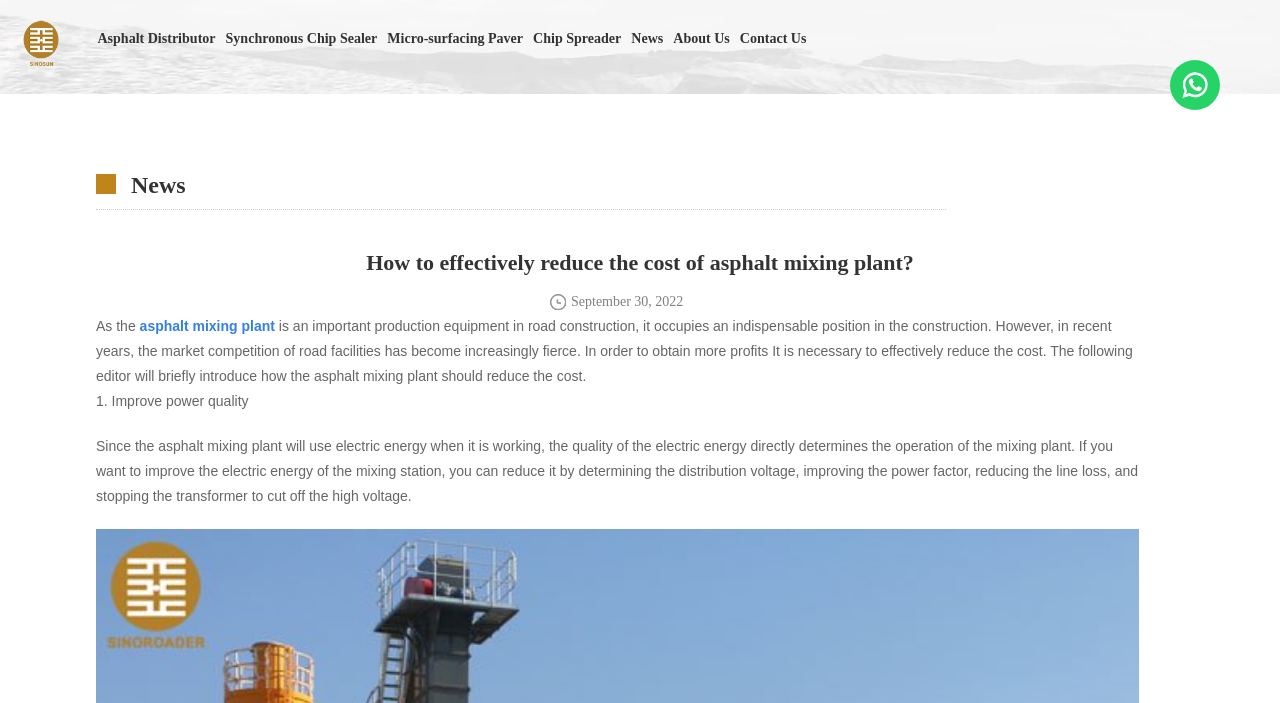How many links are present in the top navigation bar? Refer to the image and provide a one-word or short phrase answer.

7